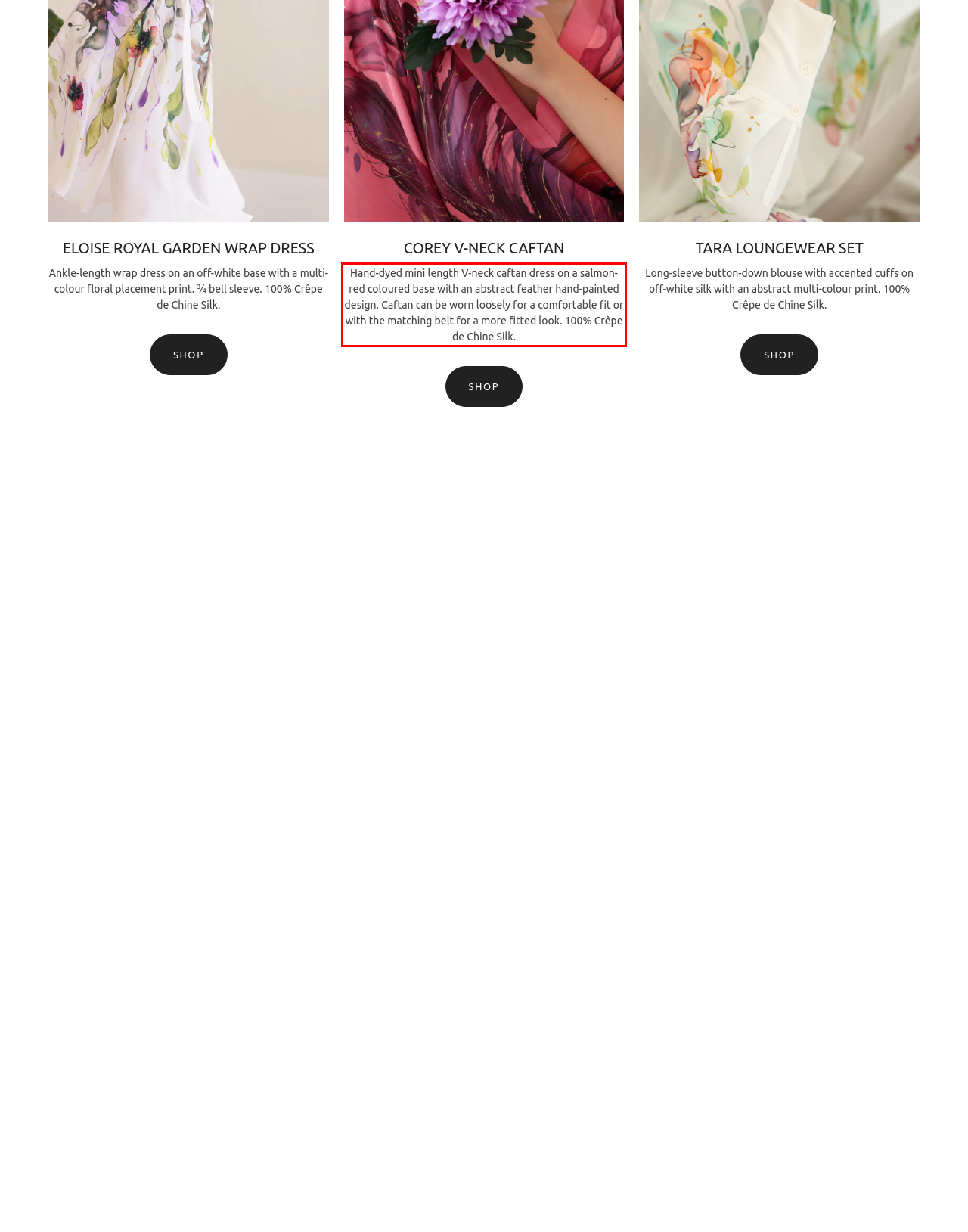Identify the red bounding box in the webpage screenshot and perform OCR to generate the text content enclosed.

Hand-dyed mini length V-neck caftan dress on a salmon-red coloured base with an abstract feather hand-painted design. Caftan can be worn loosely for a comfortable fit or with the matching belt for a more fitted look. 100% Crêpe de Chine Silk.